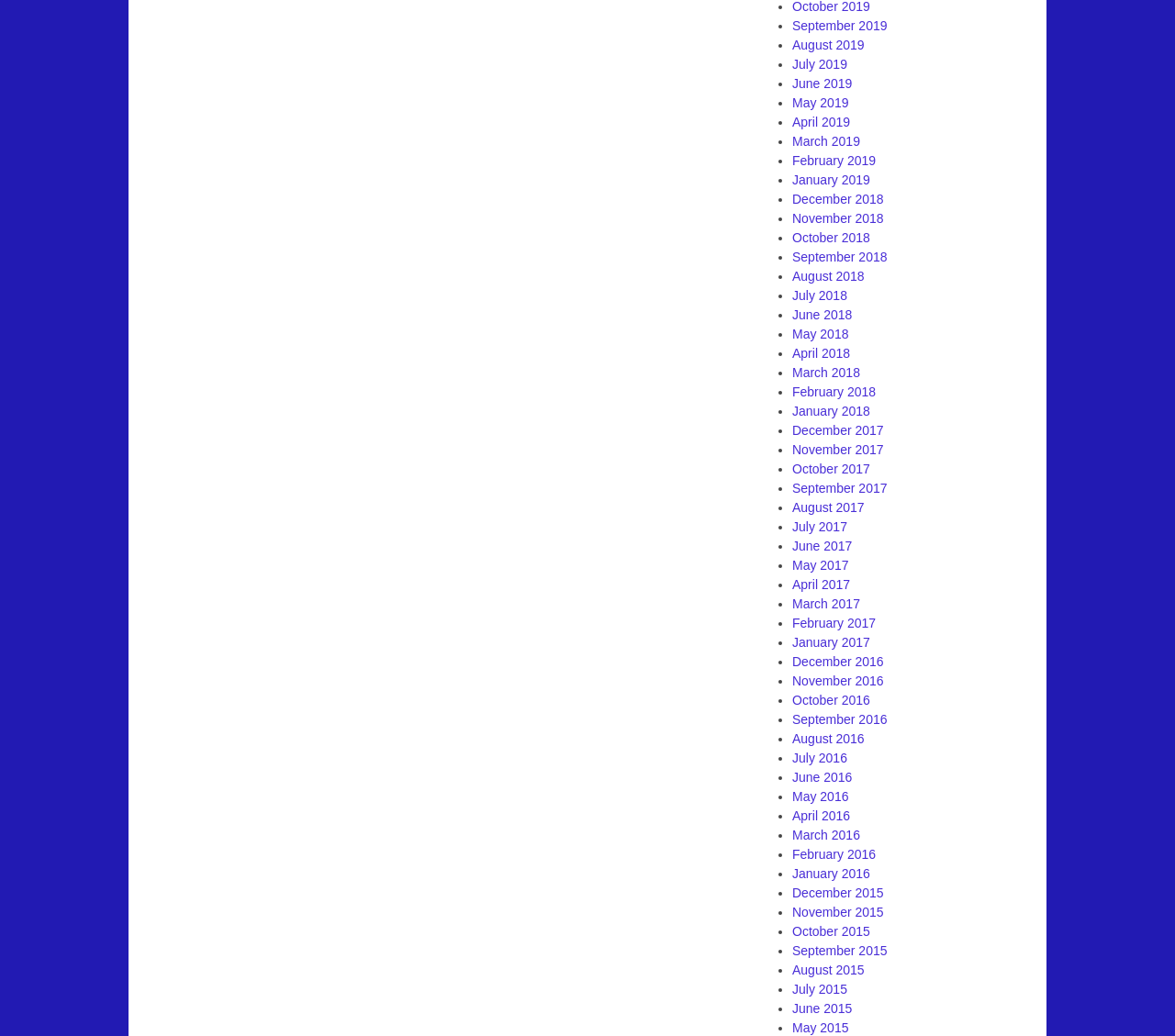Respond with a single word or phrase:
How many months are listed?

48